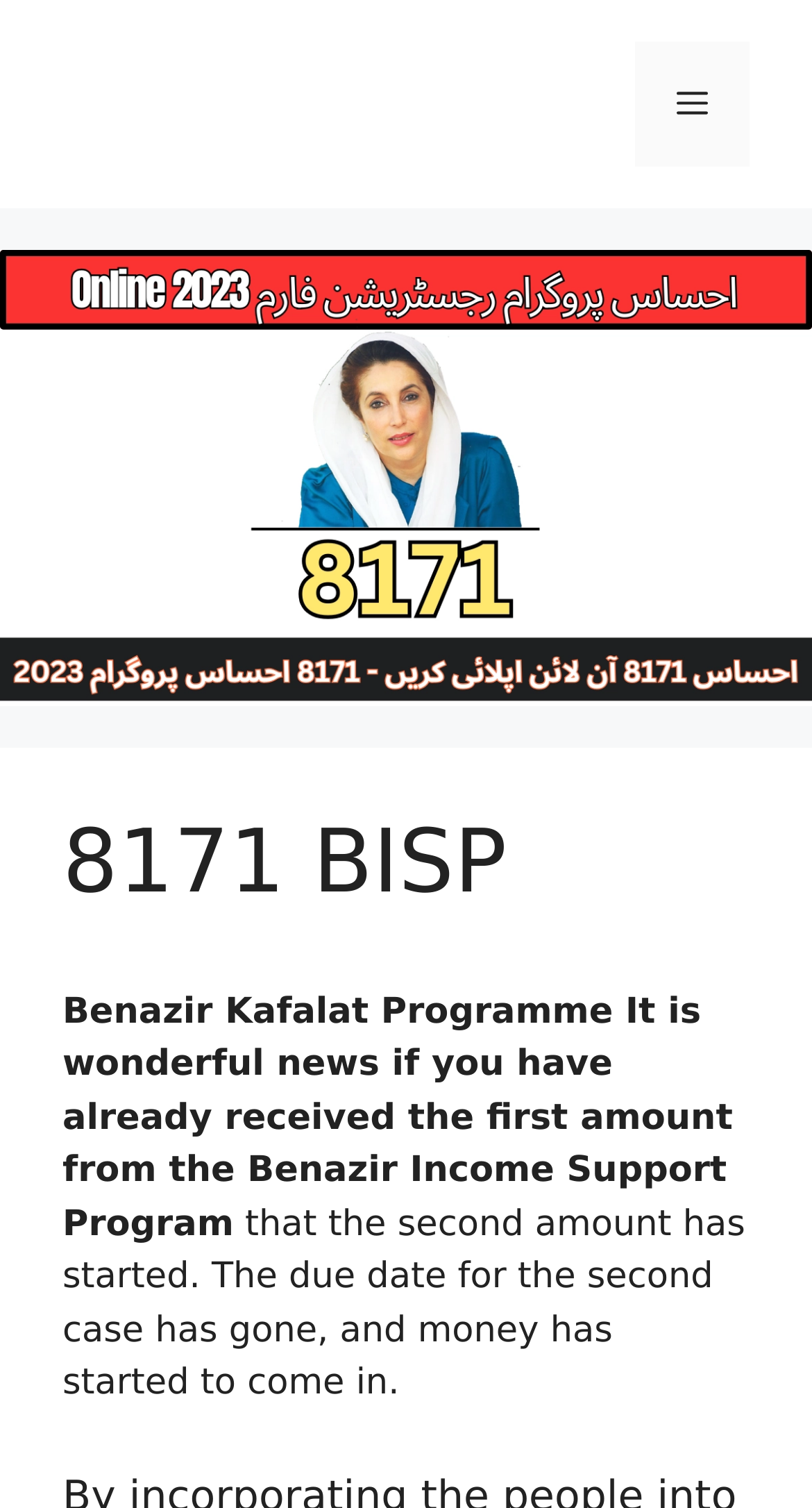Provide a brief response using a word or short phrase to this question:
What is the programme about?

Benazir Income Support